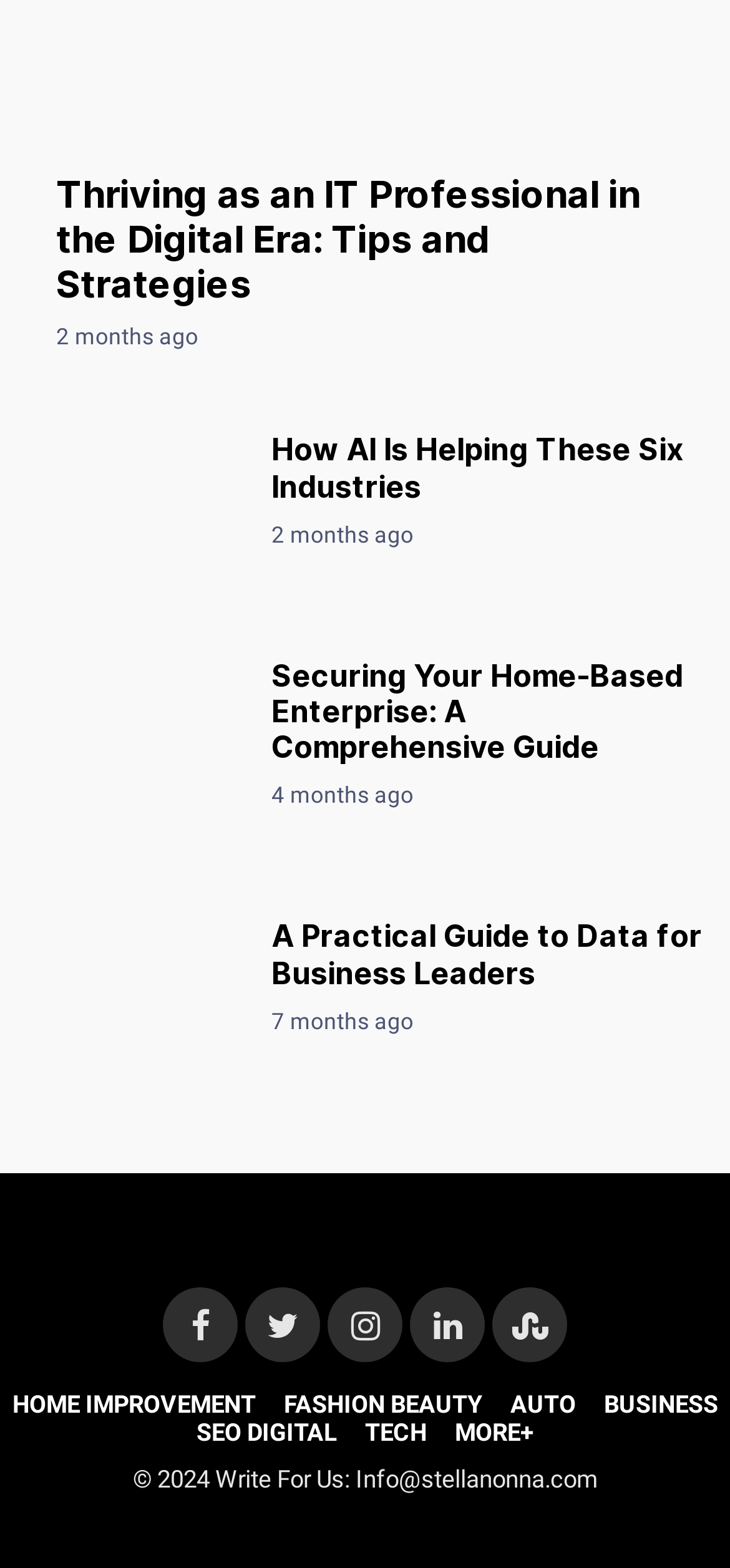By analyzing the image, answer the following question with a detailed response: What is the category of the link 'HOME IMPROVEMENT'?

I looked at the link 'HOME IMPROVEMENT' and inferred that it belongs to the category of Home Improvement, as it is a link that likely leads to a section or page related to home improvement.